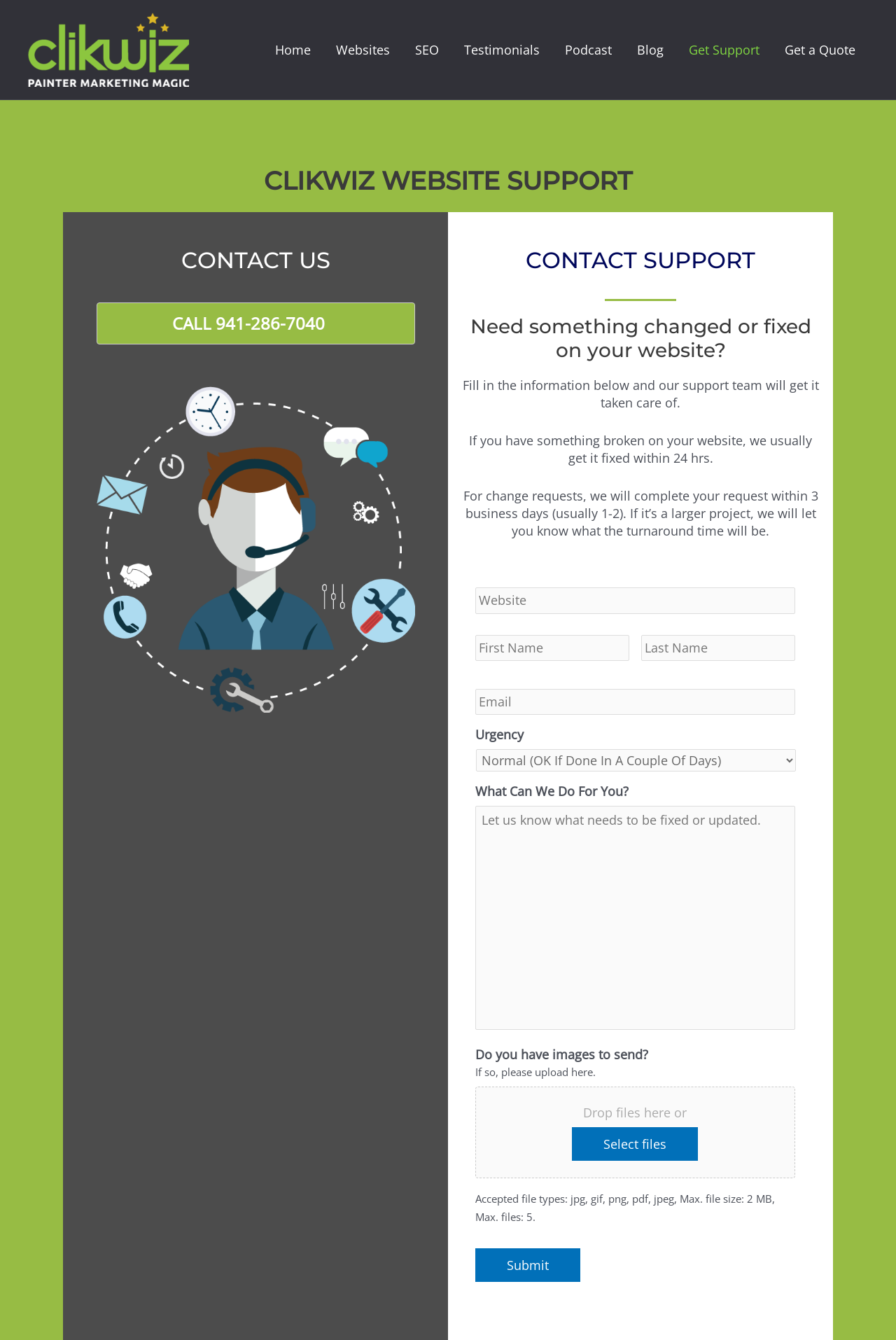What is the maximum file size allowed for upload?
Please provide a comprehensive answer to the question based on the webpage screenshot.

In the section where you can upload files, it is mentioned that the maximum file size allowed is 2 MB, along with the accepted file types and maximum number of files.